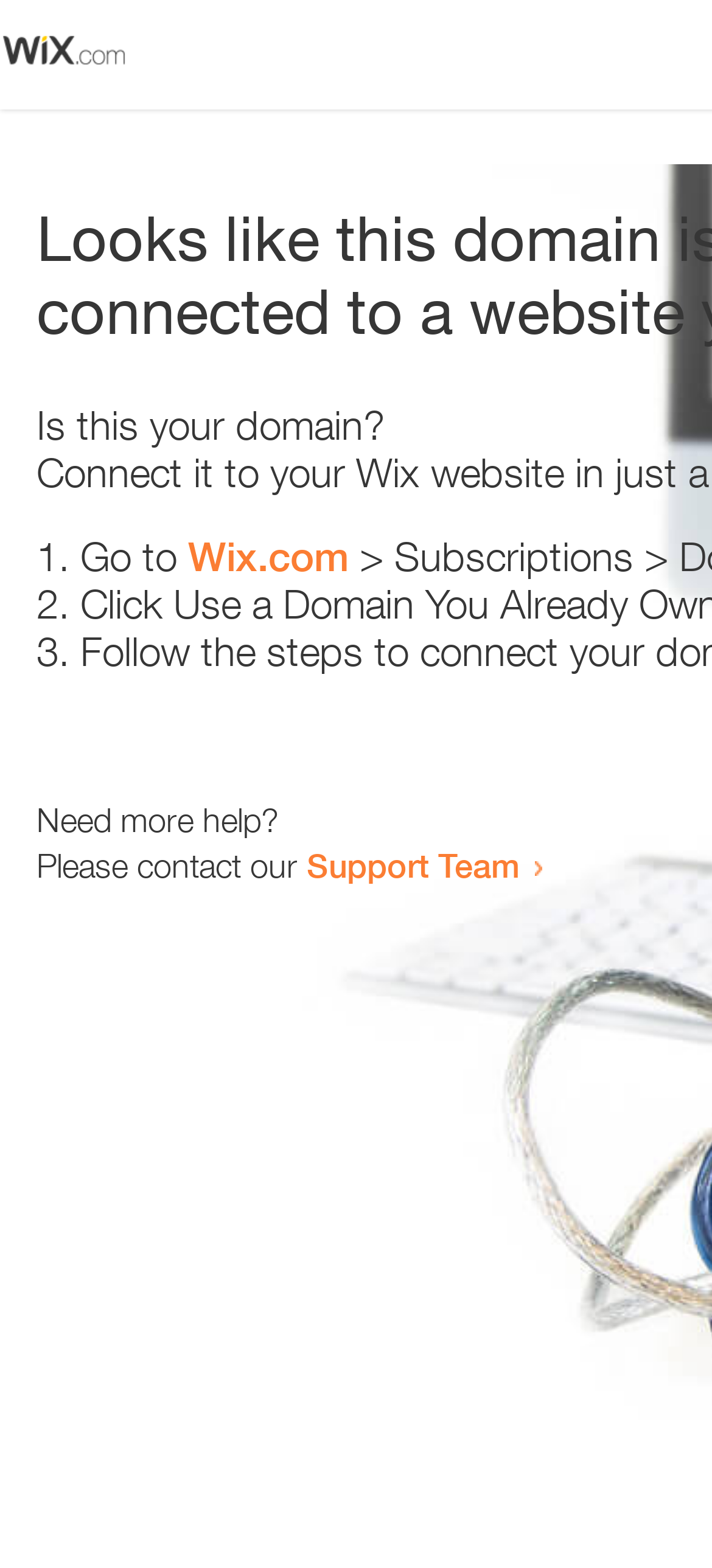Is there an image on the webpage?
From the image, provide a succinct answer in one word or a short phrase.

Yes